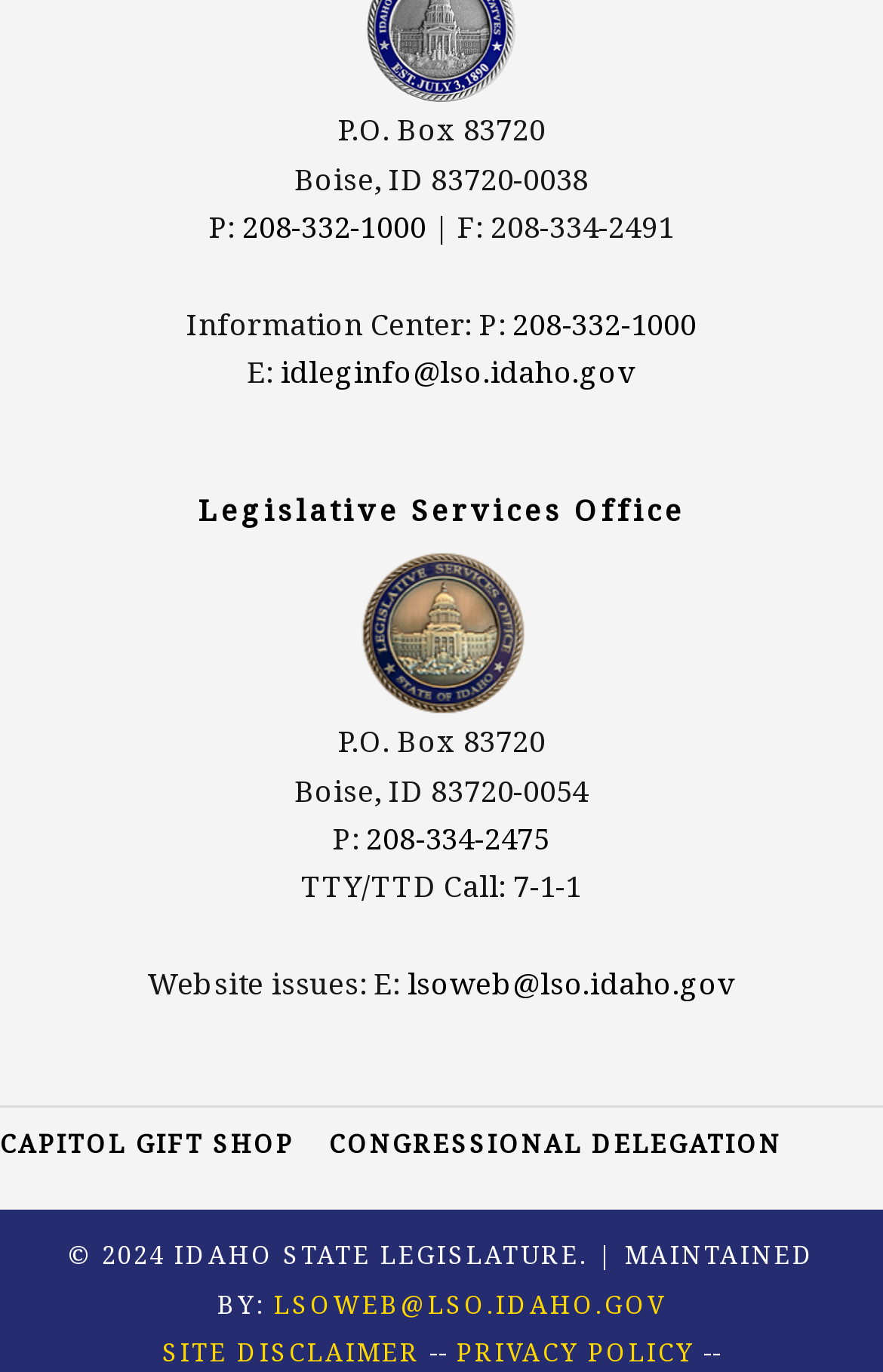Identify the bounding box coordinates for the element you need to click to achieve the following task: "Contact the Congressional Delegation". The coordinates must be four float values ranging from 0 to 1, formatted as [left, top, right, bottom].

[0.372, 0.821, 0.885, 0.846]